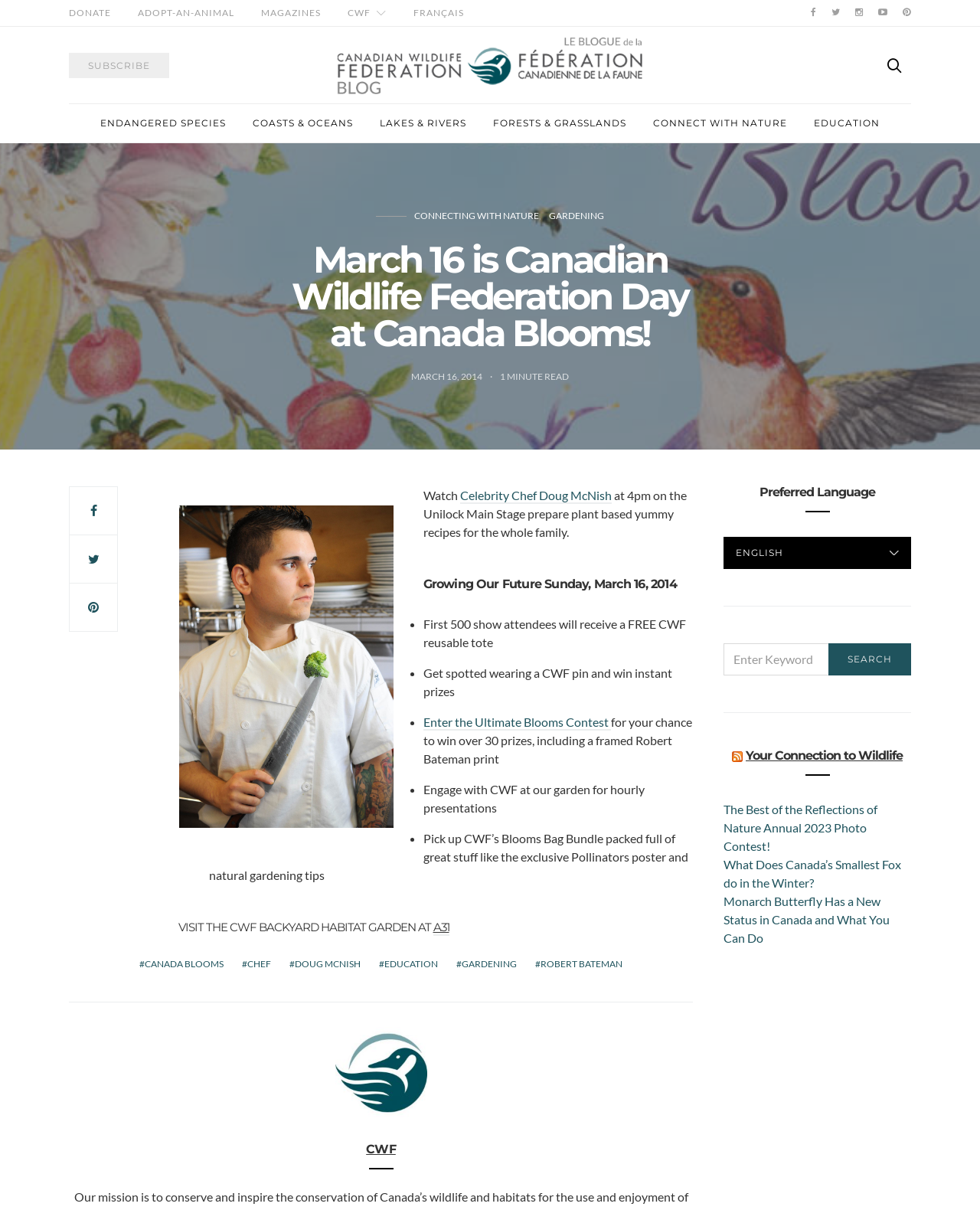Find the bounding box coordinates of the element to click in order to complete the given instruction: "Click the DONATE link."

[0.07, 0.0, 0.113, 0.022]